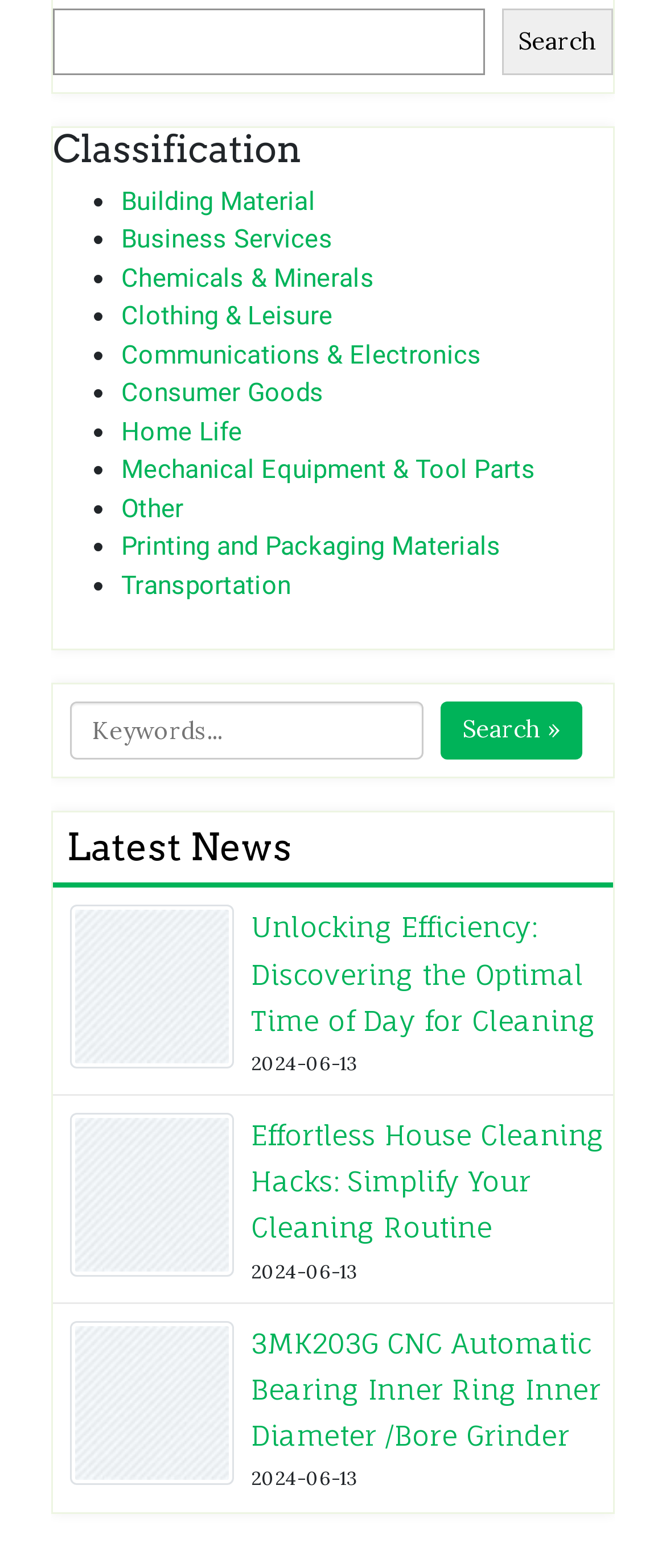What is the purpose of the searchbox at the top?
Based on the visual, give a brief answer using one word or a short phrase.

Search